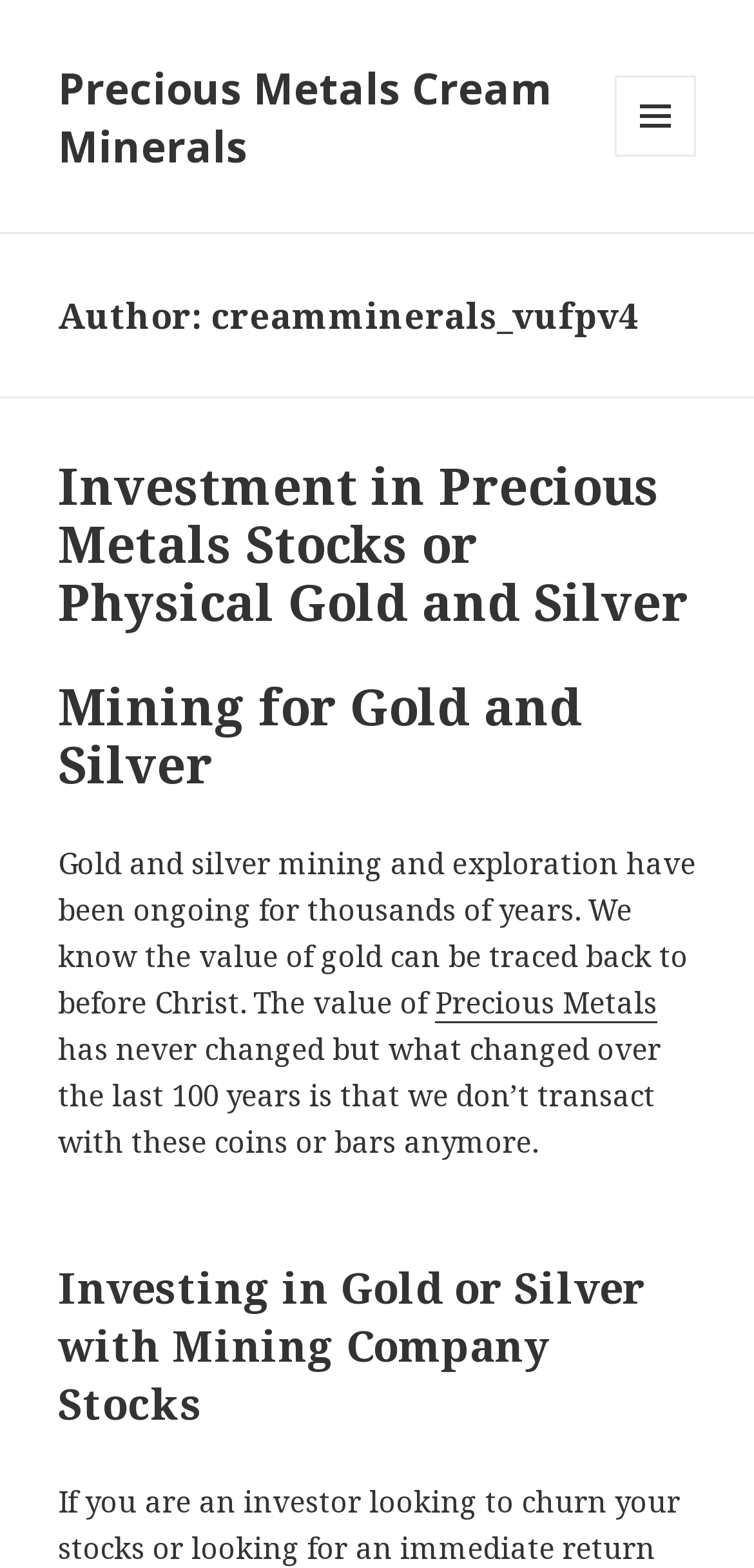What is the main topic of this webpage?
Based on the visual content, answer with a single word or a brief phrase.

Precious Metals